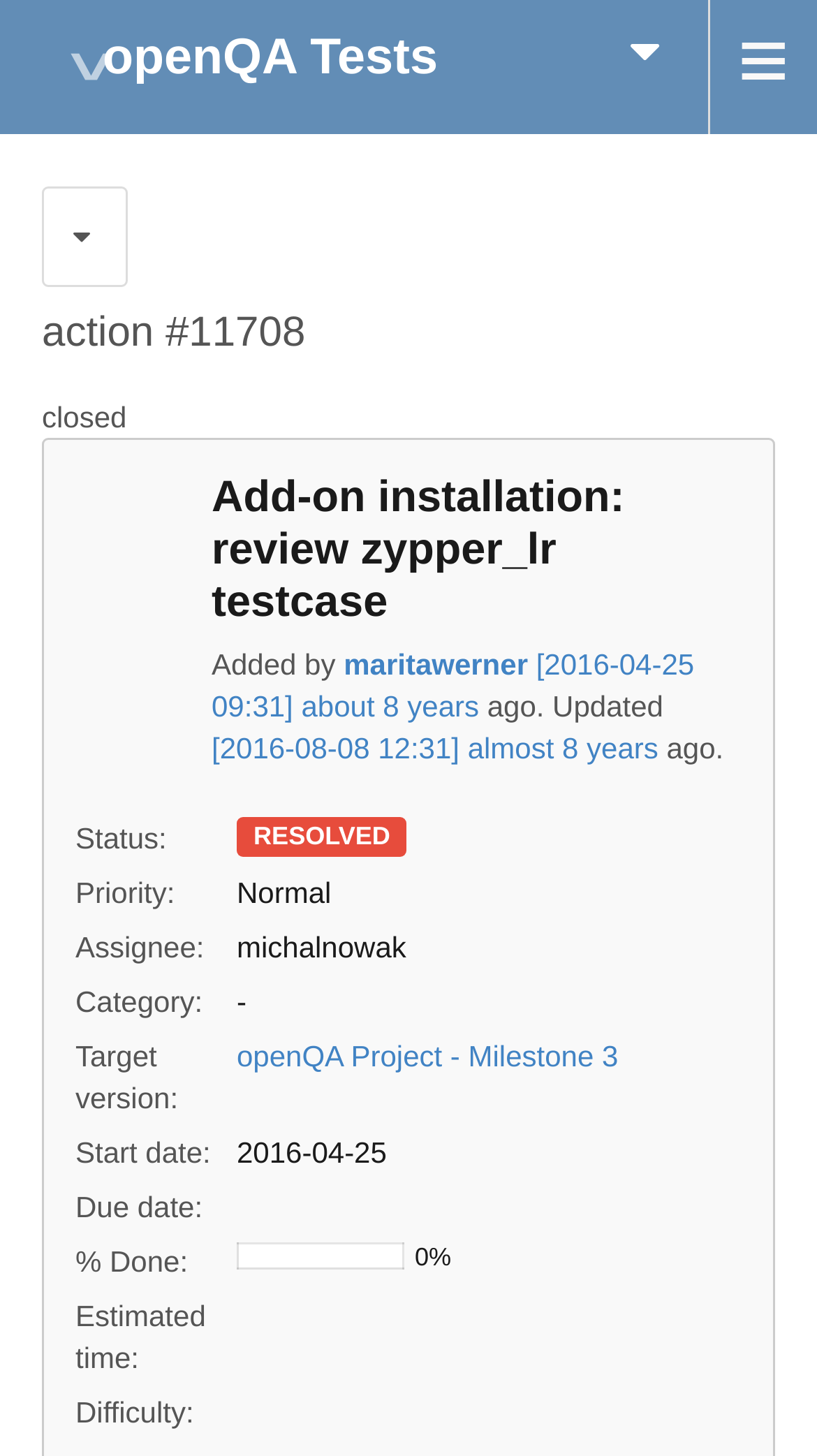What is the status of action #11708?
Please provide a comprehensive answer to the question based on the webpage screenshot.

I found the status of action #11708 by looking at the 'Status:' label and its corresponding value 'RESOLVED' on the webpage.